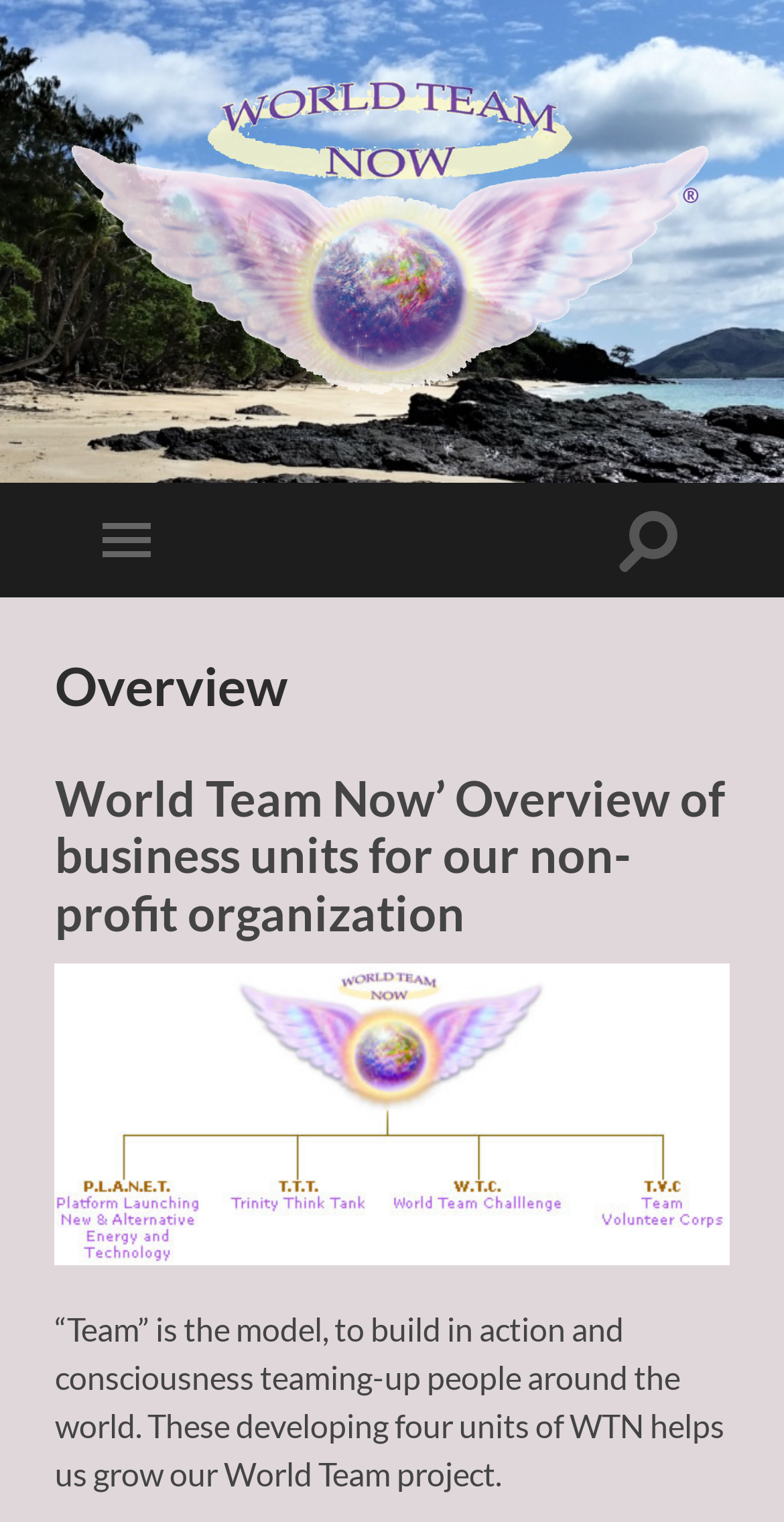Provide a short, one-word or phrase answer to the question below:
What is the purpose of the 'Toggle mobile menu' button?

To toggle mobile menu